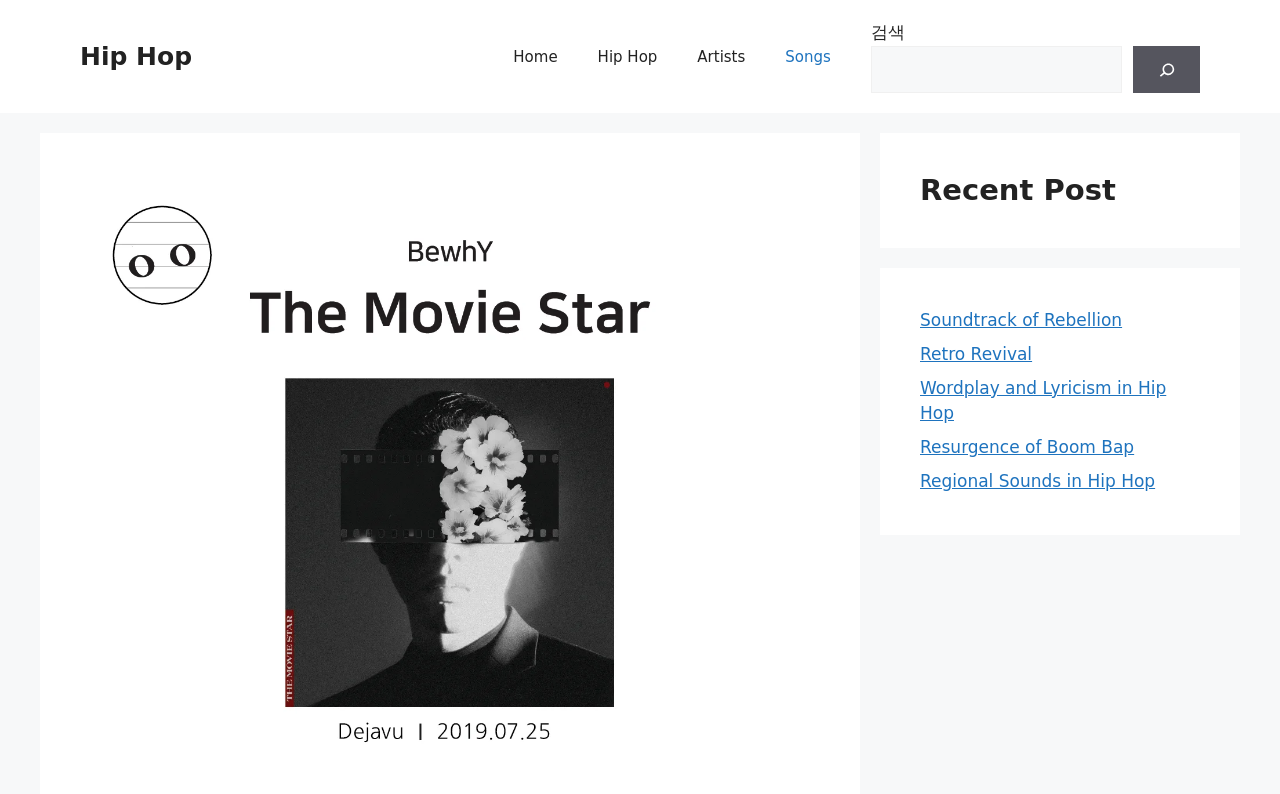Give a detailed account of the webpage, highlighting key information.

The webpage is about BewhY, a movie star, and focuses on hip hop. At the top, there is a banner that spans the entire width of the page, with a link to "Hip Hop" on the left side. Below the banner, there is a navigation menu with four links: "Home", "Hip Hop", "Artists", and "Songs", arranged from left to right.

To the right of the navigation menu, there is a search bar with a search button and a magnifying glass icon. The search bar is accompanied by the text "검색", which means "search" in Korean.

Below the search bar, there are three sections of content. The first section has a heading "Recent Post" and takes up about a quarter of the page's width. The second section contains five links to articles or posts, each with a descriptive title, such as "Soundtrack of Rebellion" and "Wordplay and Lyricism in Hip Hop". These links are arranged vertically, with the first link at the top and the last link at the bottom. The third section is empty, but it takes up about a third of the page's width.

Overall, the webpage has a clean and organized layout, with clear headings and concise text. The use of links and buttons makes it easy to navigate and find specific content.